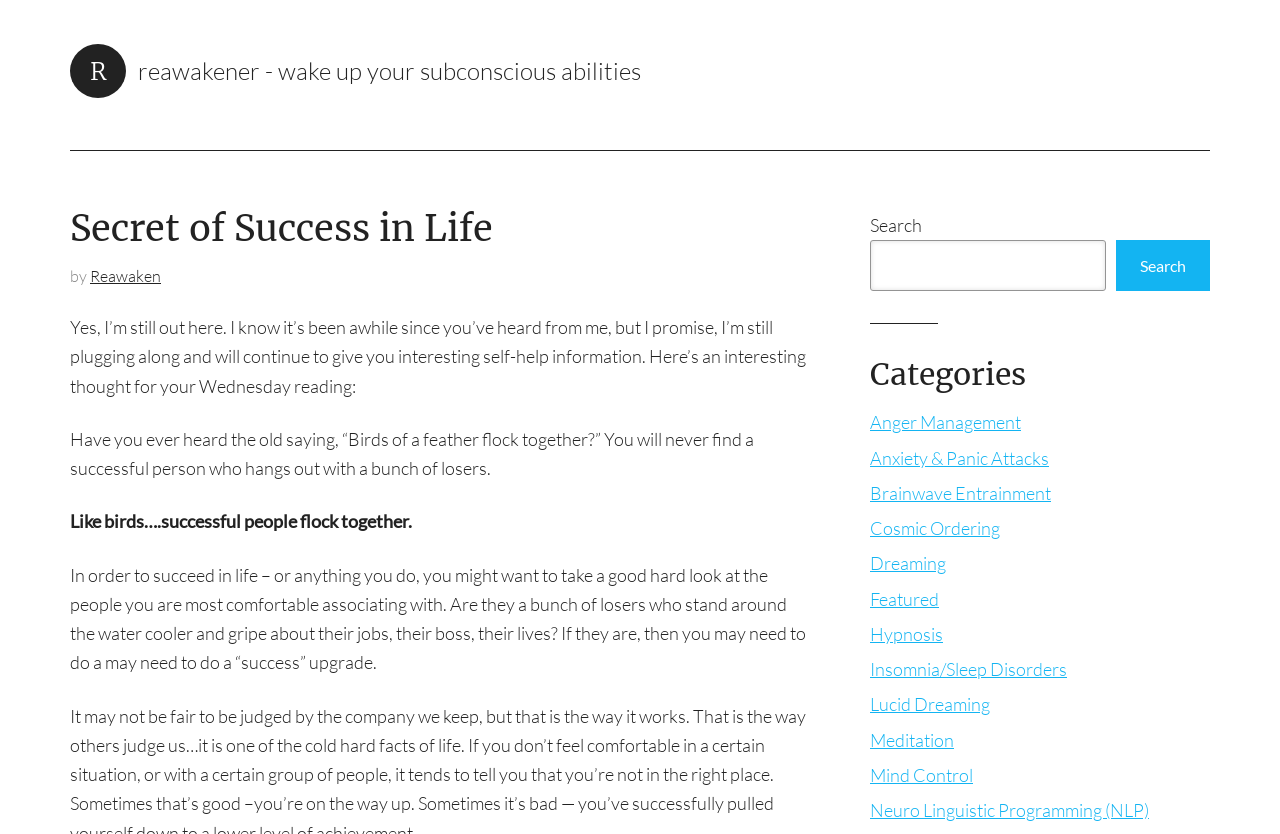Please answer the following question using a single word or phrase: 
What is the theme of the website?

Self-help